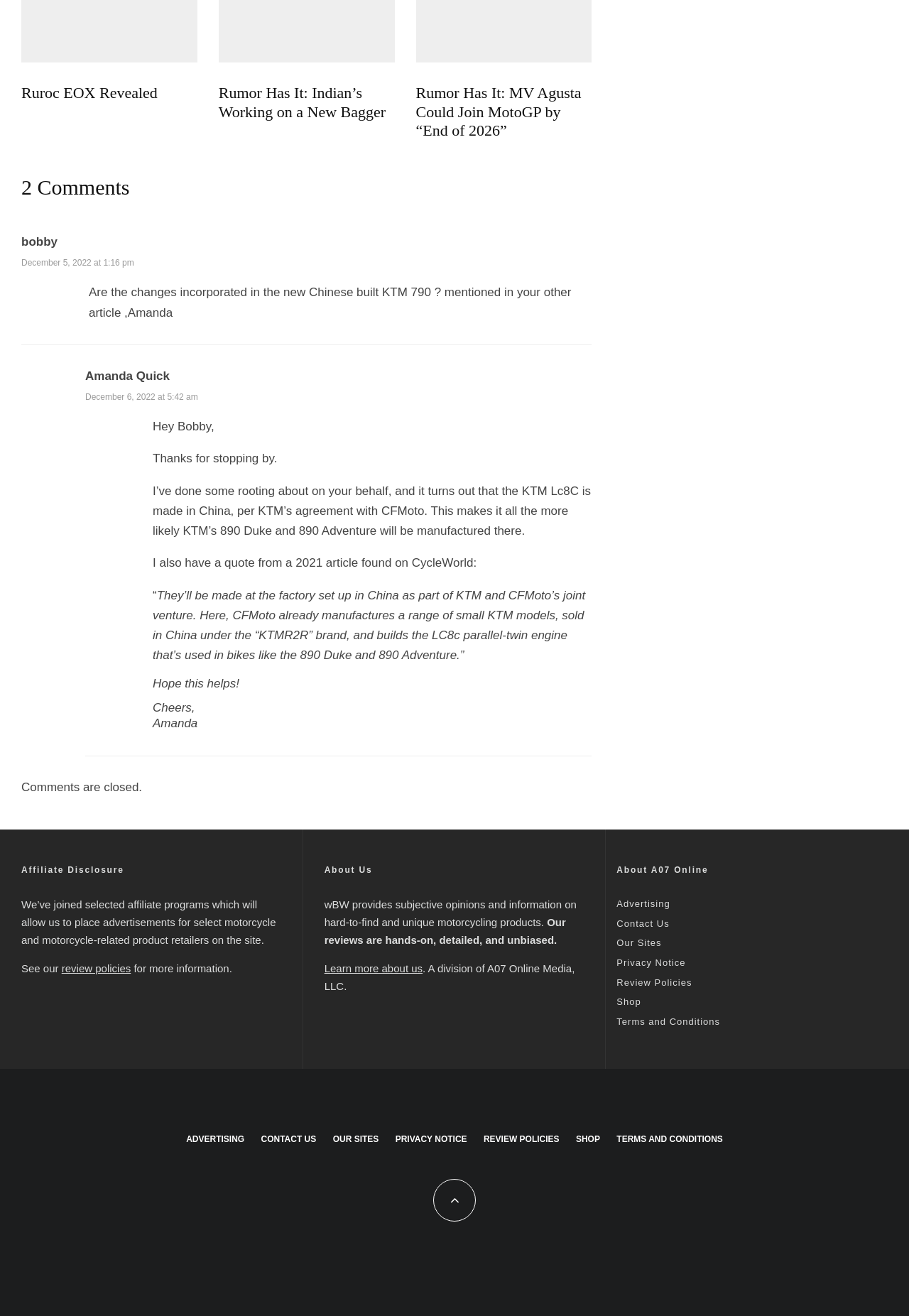Locate the bounding box coordinates of the clickable part needed for the task: "Learn more about the website".

[0.357, 0.731, 0.465, 0.74]